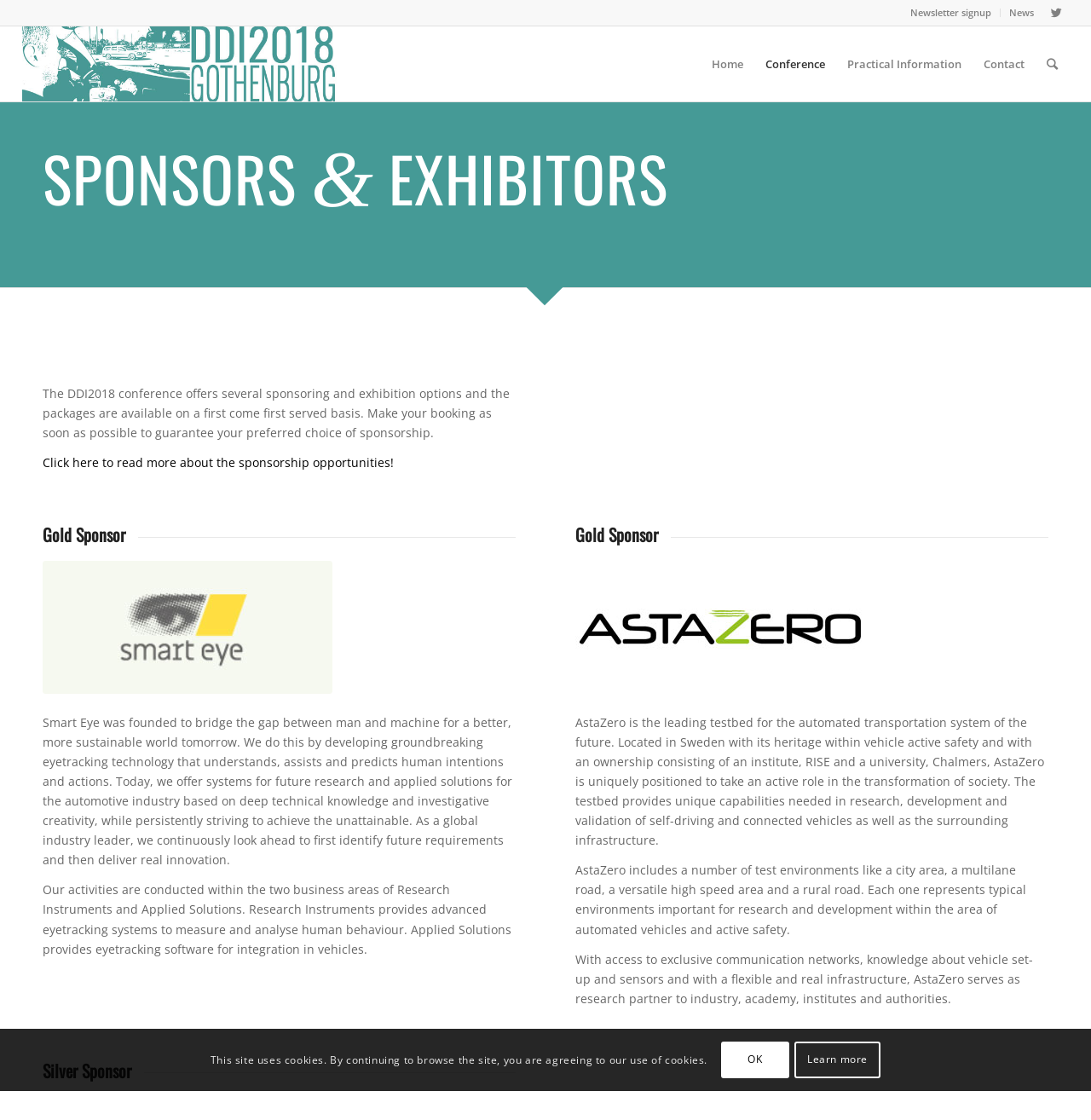Construct a comprehensive description capturing every detail on the webpage.

The webpage is about the sponsors and exhibitors of the DDI 2018 conference. At the top, there are several links, including "Newsletter signup", "News", and "DDI 2018", which is accompanied by an image. Below these links, there is a navigation menu with options like "Home", "Conference", "Practical Information", and "Contact".

The main content of the page is divided into sections, each highlighting a sponsor or exhibitor. The first section is titled "SPONSORS & EXHIBITORS" and provides a brief introduction to the sponsorship opportunities available at the conference. There is a link to read more about these opportunities.

Below this introduction, there are two sections, each featuring a gold sponsor. The first gold sponsor is Smart Eye, which has a brief description of its company and activities. There is also a link to visit their website and an image. The second gold sponsor is AstaZero, which has a longer description of its testbed for automated transportation systems and its capabilities.

Further down the page, there is a section titled "Silver Sponsor", but it does not contain any information about a specific sponsor.

At the bottom of the page, there is a notice about the use of cookies on the site, with options to agree or learn more.